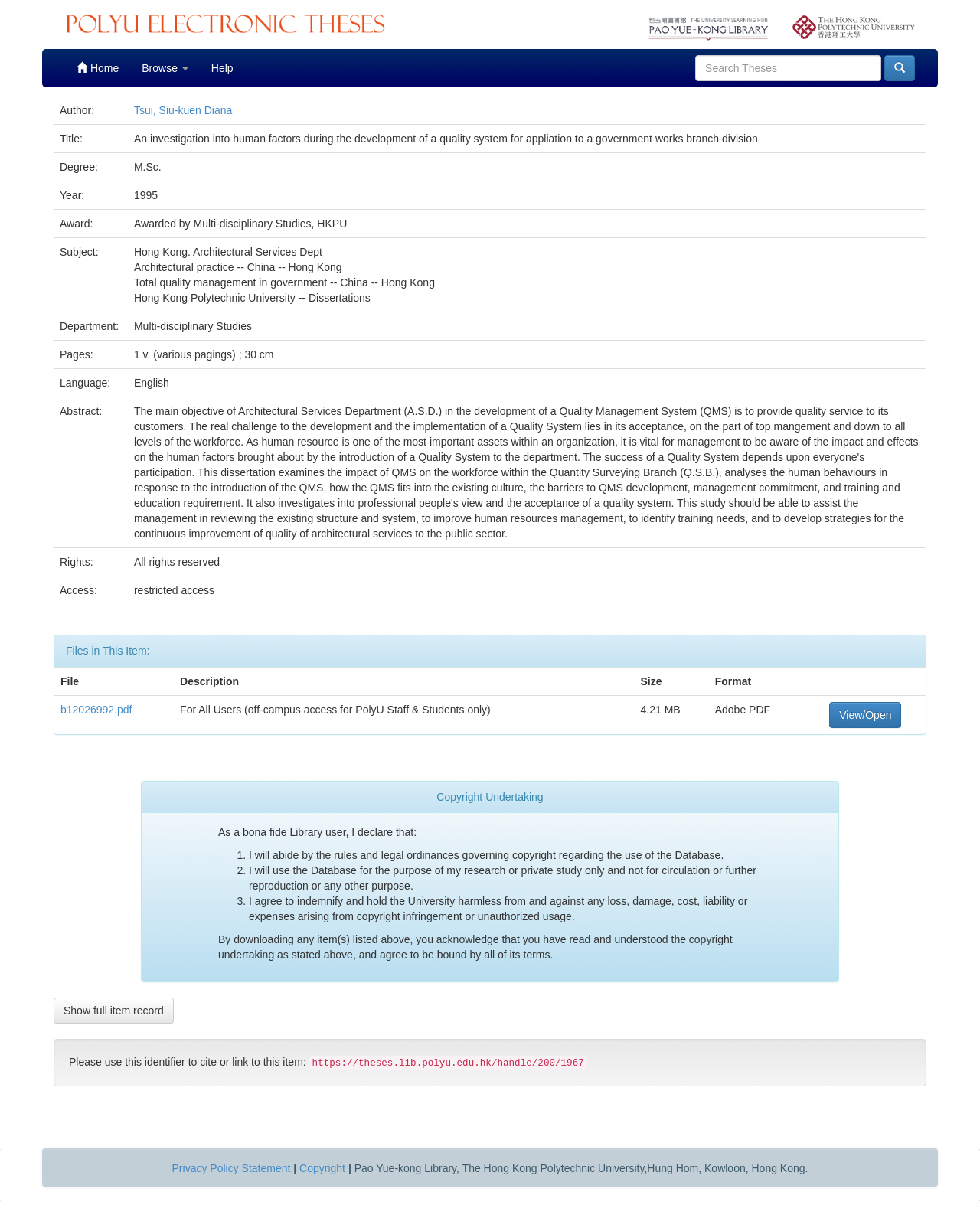What is the degree of the thesis?
Please use the image to deliver a detailed and complete answer.

I found the answer by looking at the table with the degree information, where it says 'Degree: M.Sc.'.